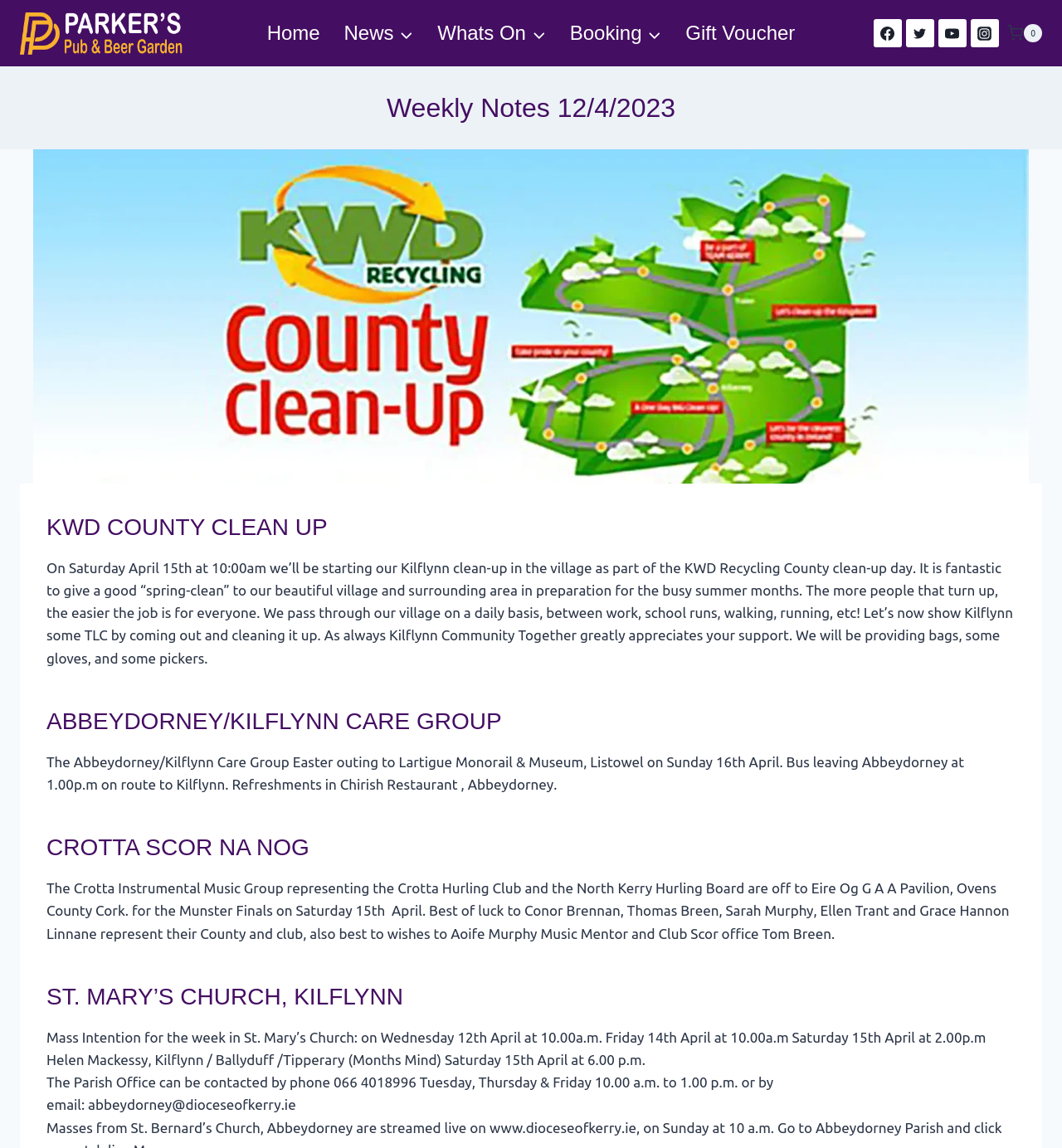Find the coordinates for the bounding box of the element with this description: "Scroll to top".

[0.945, 0.903, 0.977, 0.932]